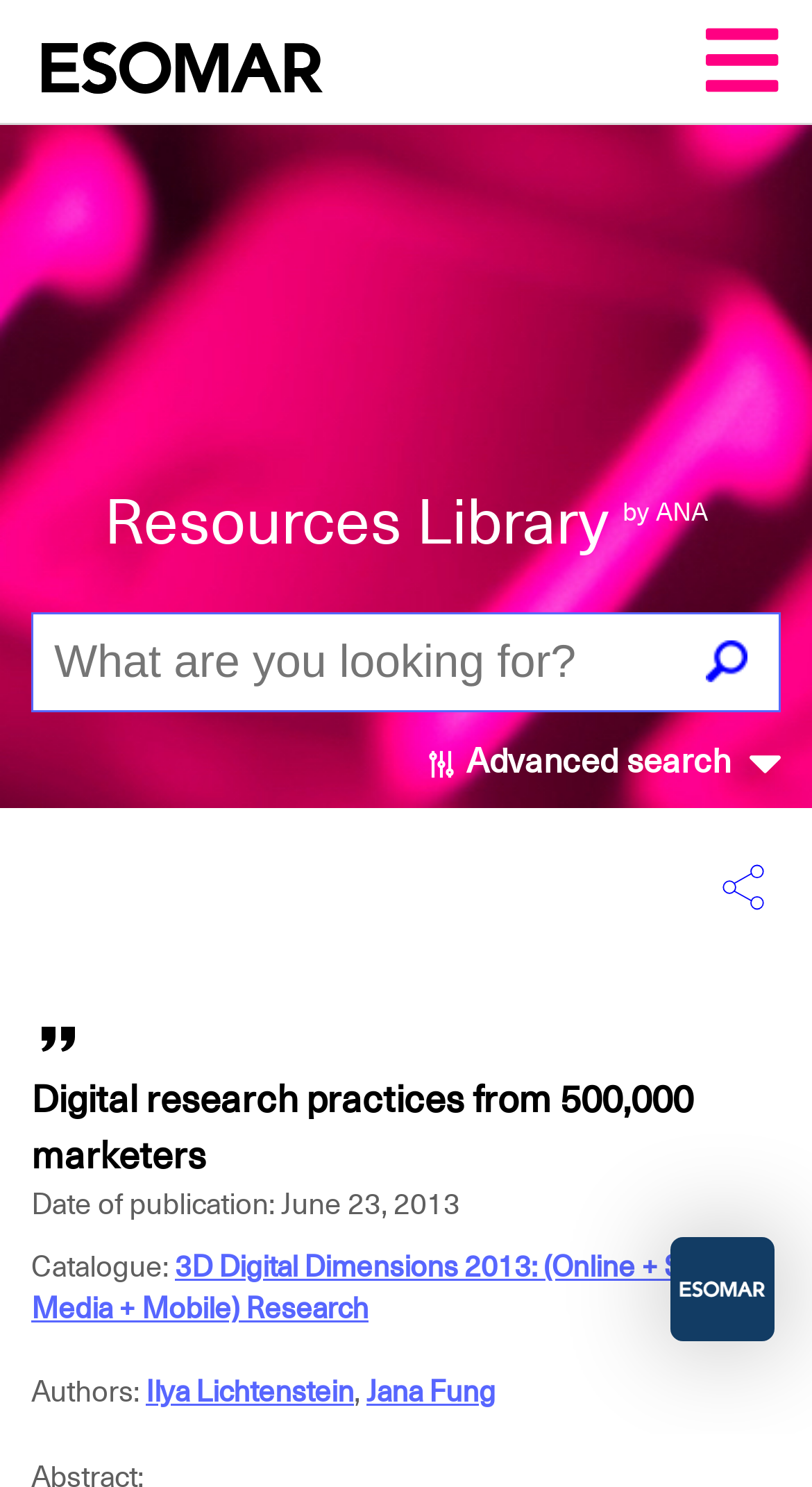Offer a detailed account of what is visible on the webpage.

This webpage appears to be a digital research library, specifically showcasing resources from the ANA (Association of National Advertisers) and ESOMAR (European Society for Opinion and Marketing Research). 

At the top, there is a prominent link and an image, likely a logo, on the right side. Below this, there is an ESOMAR logo on the left side, accompanied by a heading that reads "Resources Library by ANA". 

A search bar is located below the heading, with a "search" button on the right side, accompanied by a small search icon. There is also an "Advanced search" option, indicated by an image and text, positioned below the search bar. 

On the right side of the search bar, there is a "share" button with a corresponding image. Below this, there is a link to "Get a citation" with a small image. 

The main content of the page is a list of research resources, each with a heading, publication date, catalogue information, authors, and a link to the resource. There are three such resources listed, each with a "Copy APA Citation" button. 

At the bottom of the page, there is a section with the title "ESOMAR Chatbot options", but it does not appear to be a functional chatbot.